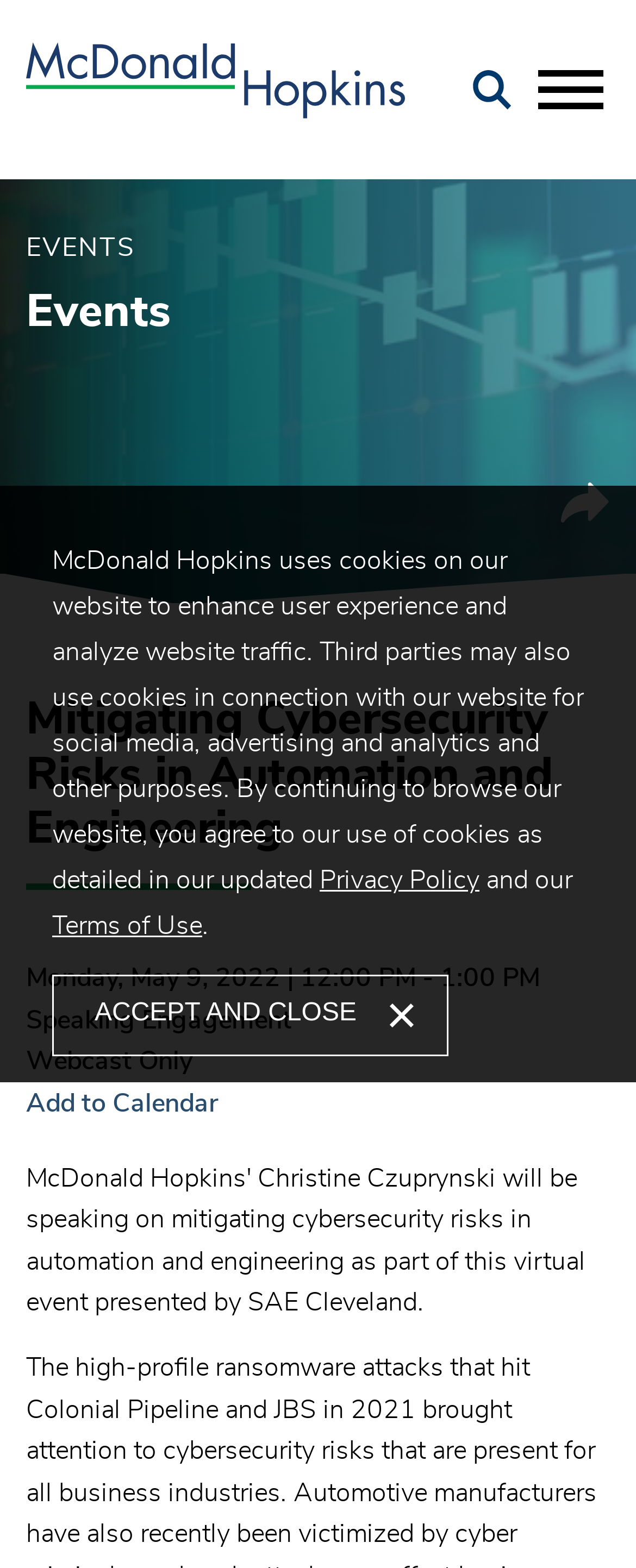What is the duration of the event?
Based on the image, give a concise answer in the form of a single word or short phrase.

12:00 PM - 1:00 PM